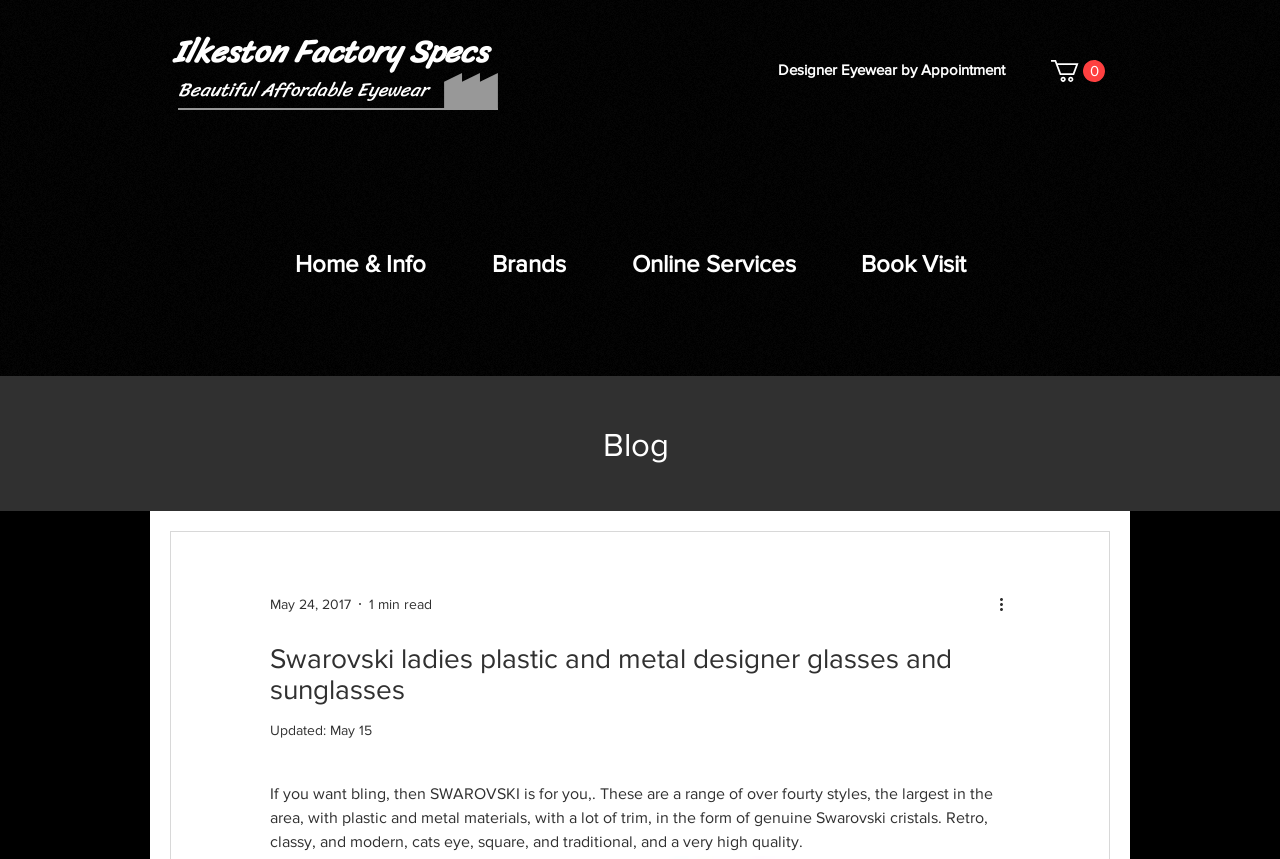Using the description "Home & Info", predict the bounding box of the relevant HTML element.

[0.219, 0.288, 0.373, 0.319]